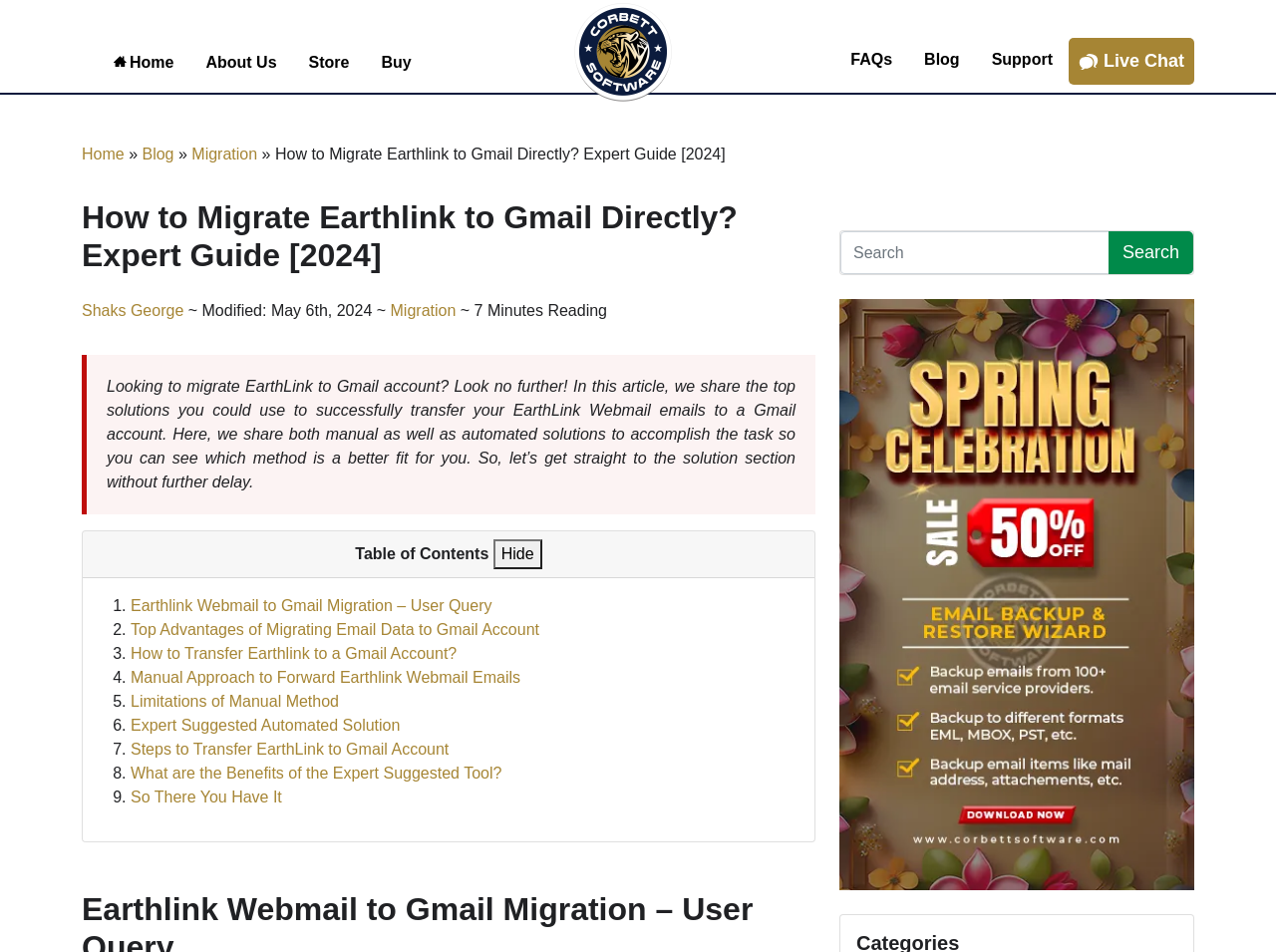Based on the provided description, "Sukran Perfume Oils", find the bounding box of the corresponding UI element in the screenshot.

None